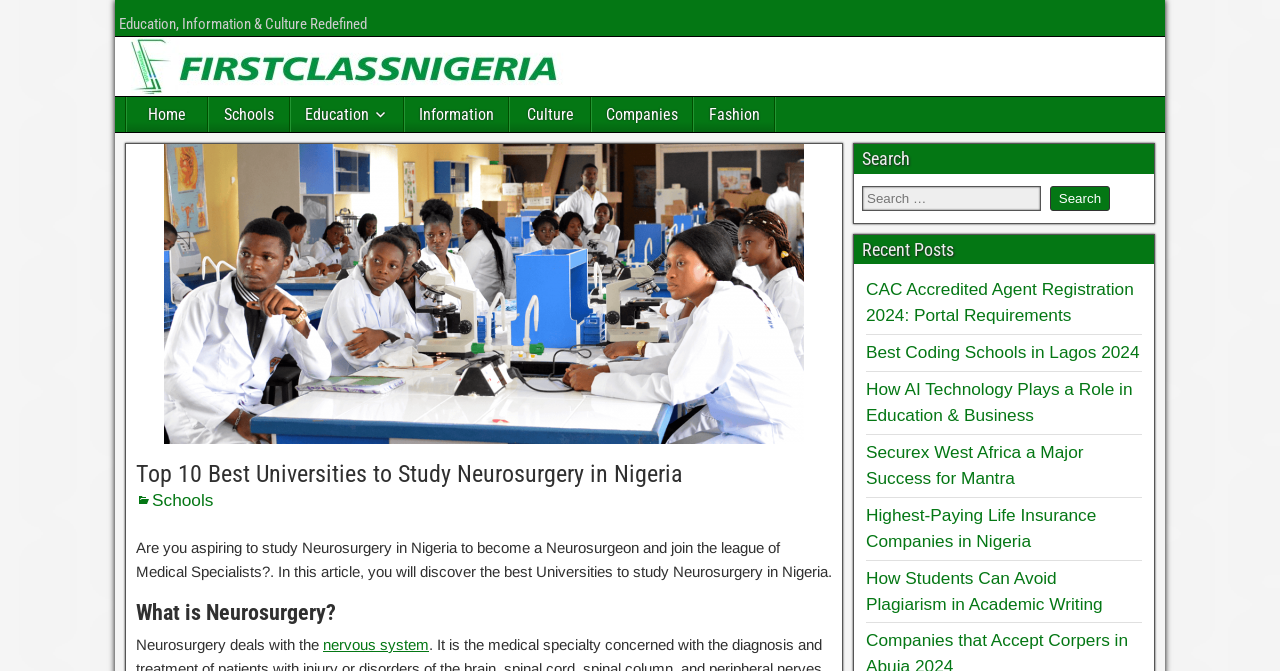Please locate the bounding box coordinates of the element that should be clicked to achieve the given instruction: "Click on the 'Top 10 Best Universities to Study Neurosurgery in Nigeria' link".

[0.106, 0.686, 0.534, 0.727]